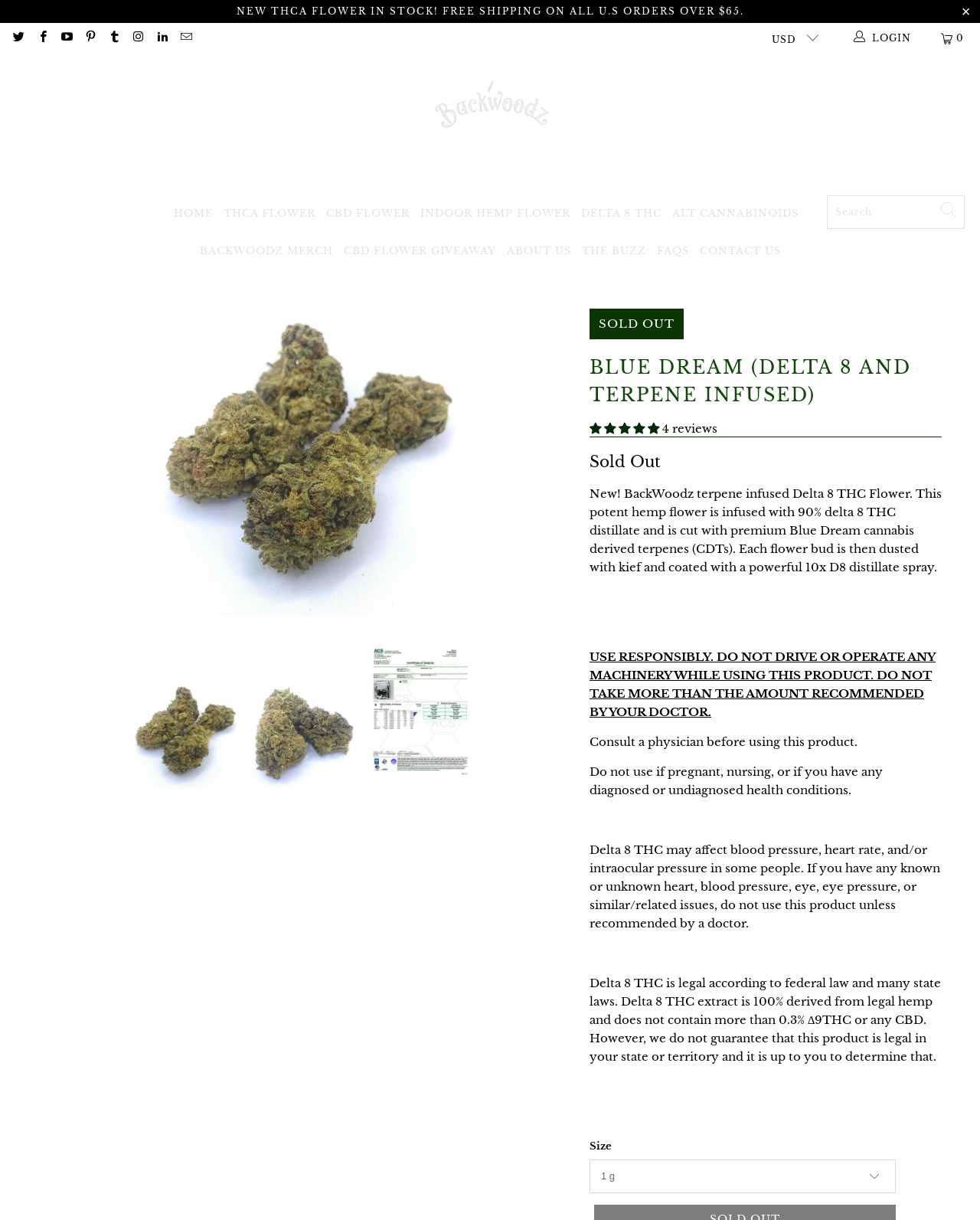Please find the bounding box coordinates of the element that must be clicked to perform the given instruction: "Select a currency". The coordinates should be four float numbers from 0 to 1, i.e., [left, top, right, bottom].

[0.775, 0.019, 0.835, 0.044]